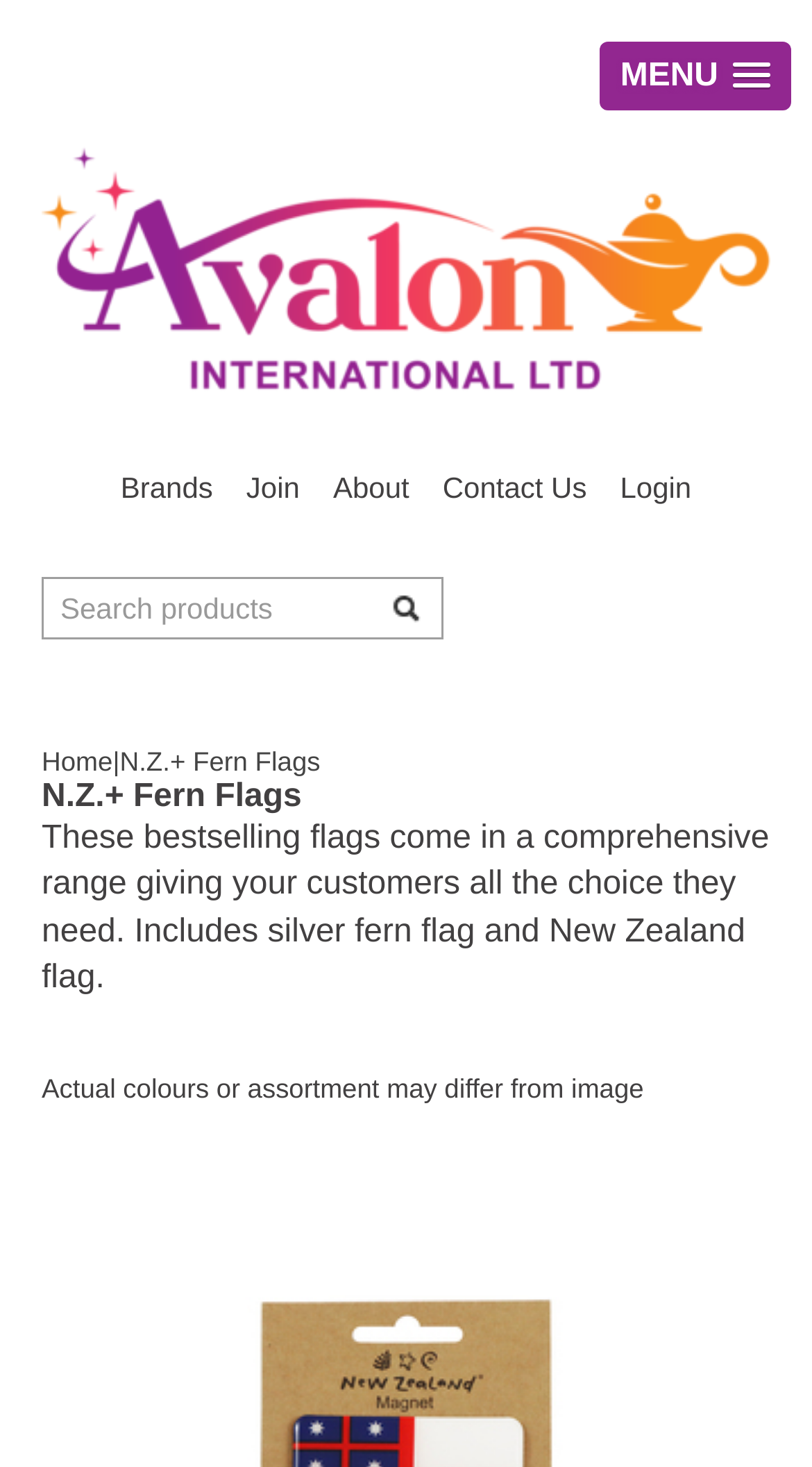Highlight the bounding box coordinates of the element you need to click to perform the following instruction: "access the fifth link on the second row."

None